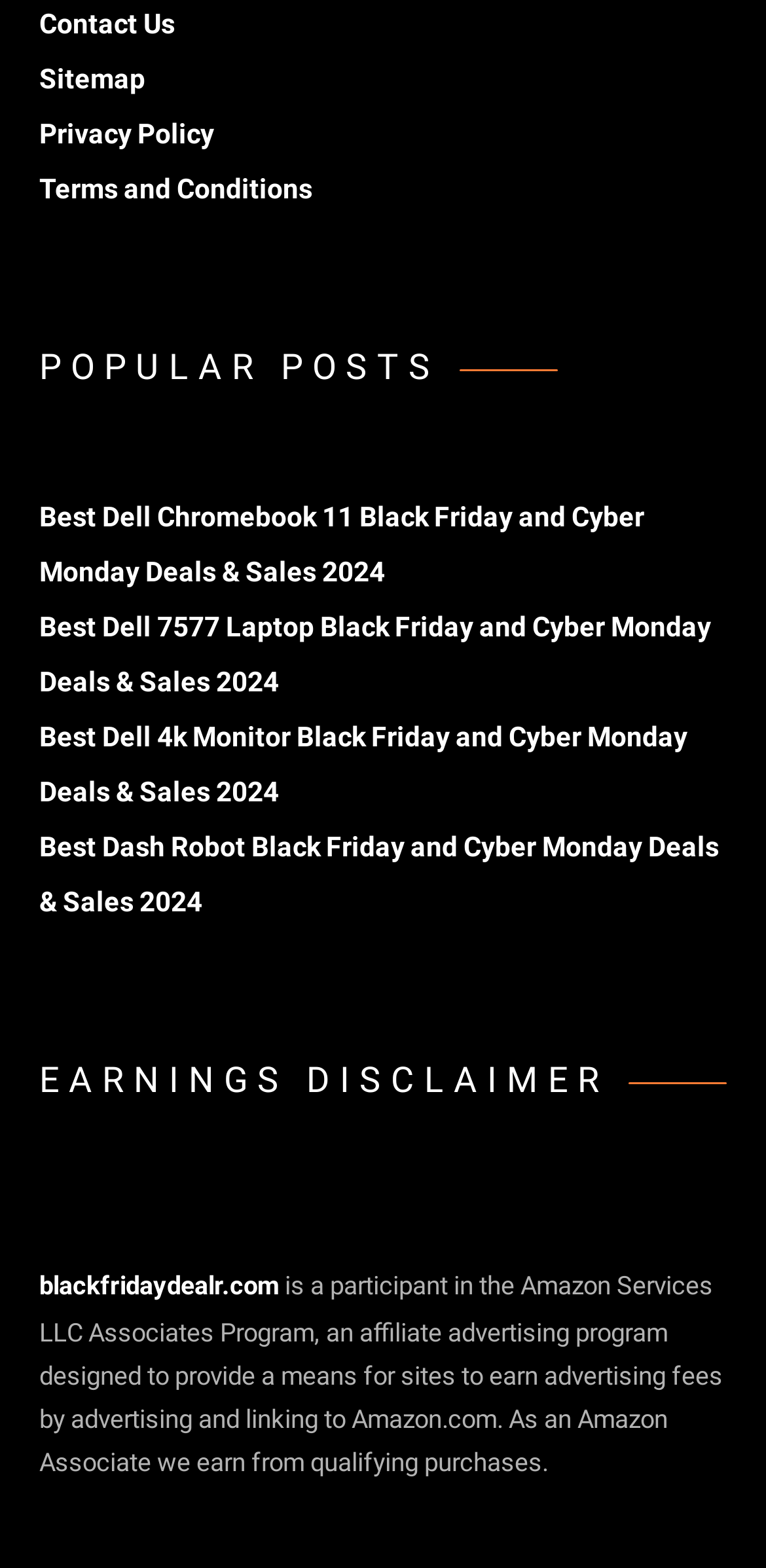Show the bounding box coordinates for the element that needs to be clicked to execute the following instruction: "Read earnings disclaimer". Provide the coordinates in the form of four float numbers between 0 and 1, i.e., [left, top, right, bottom].

[0.051, 0.672, 0.795, 0.704]